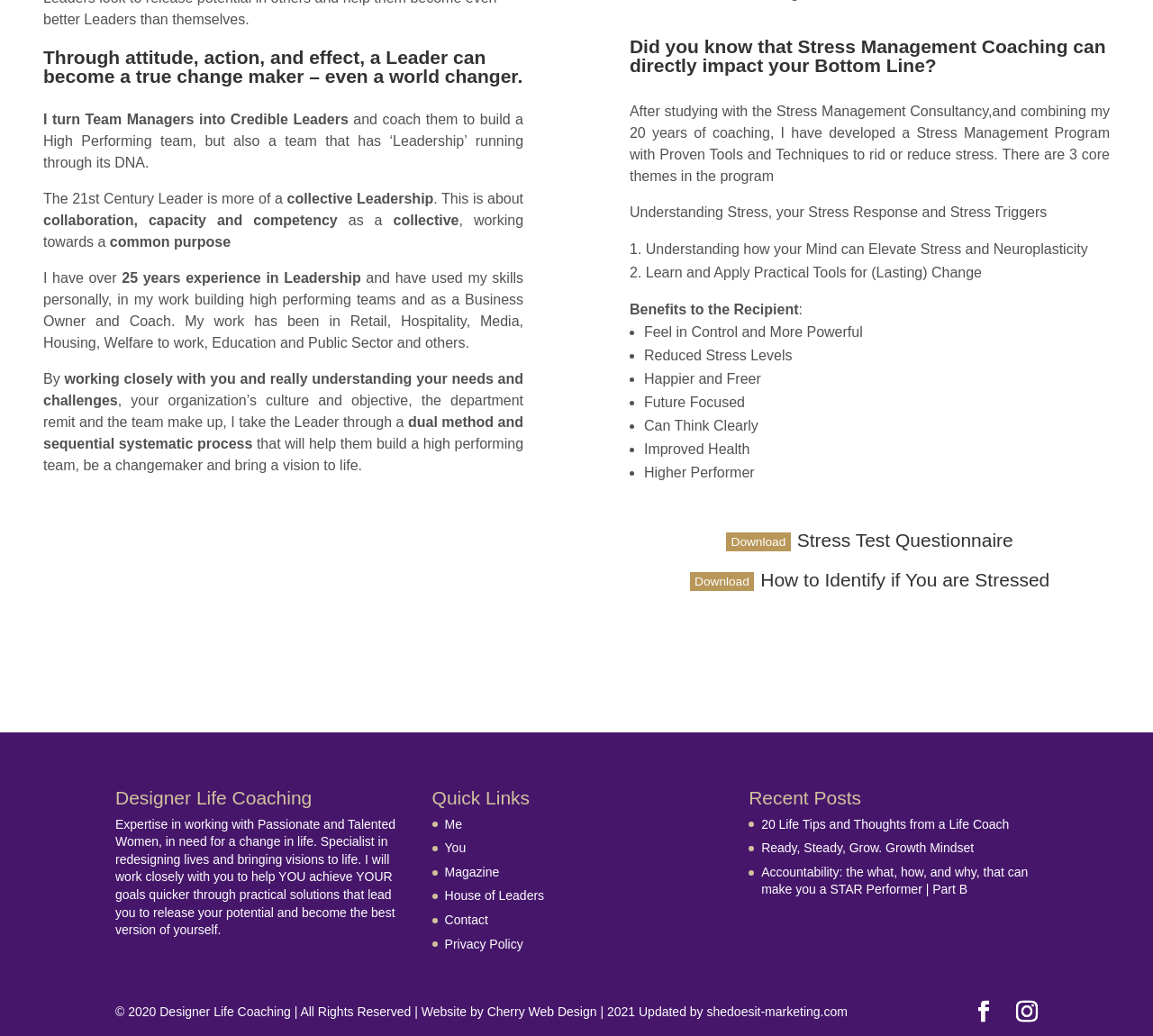Find the bounding box coordinates of the clickable area that will achieve the following instruction: "Download Stress Test Questionnaire".

[0.63, 0.512, 0.879, 0.532]